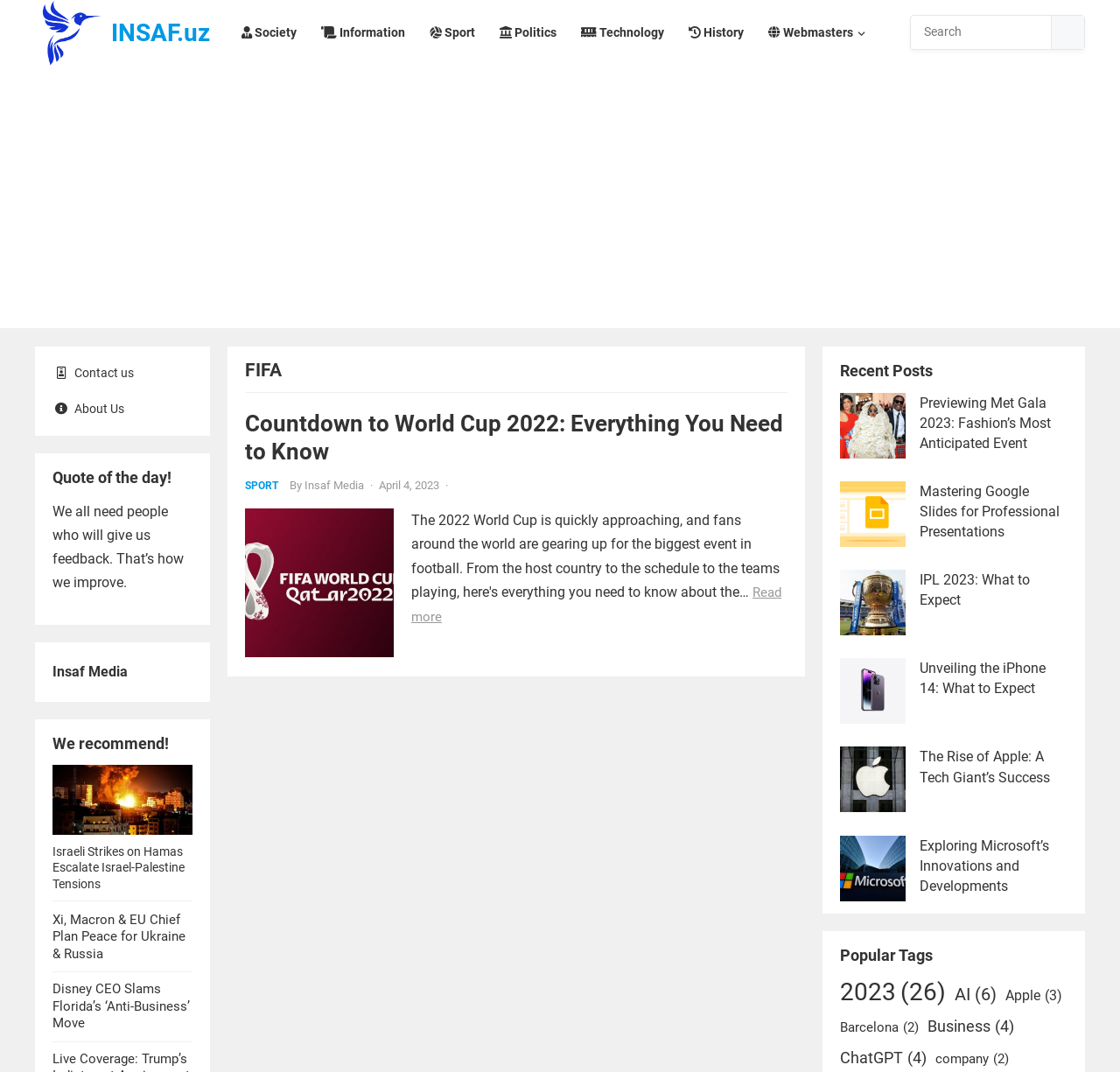Given the element description, predict the bounding box coordinates in the format (top-left x, top-left y, bottom-right x, bottom-right y), using floating point numbers between 0 and 1: Information

[0.277, 0.0, 0.371, 0.061]